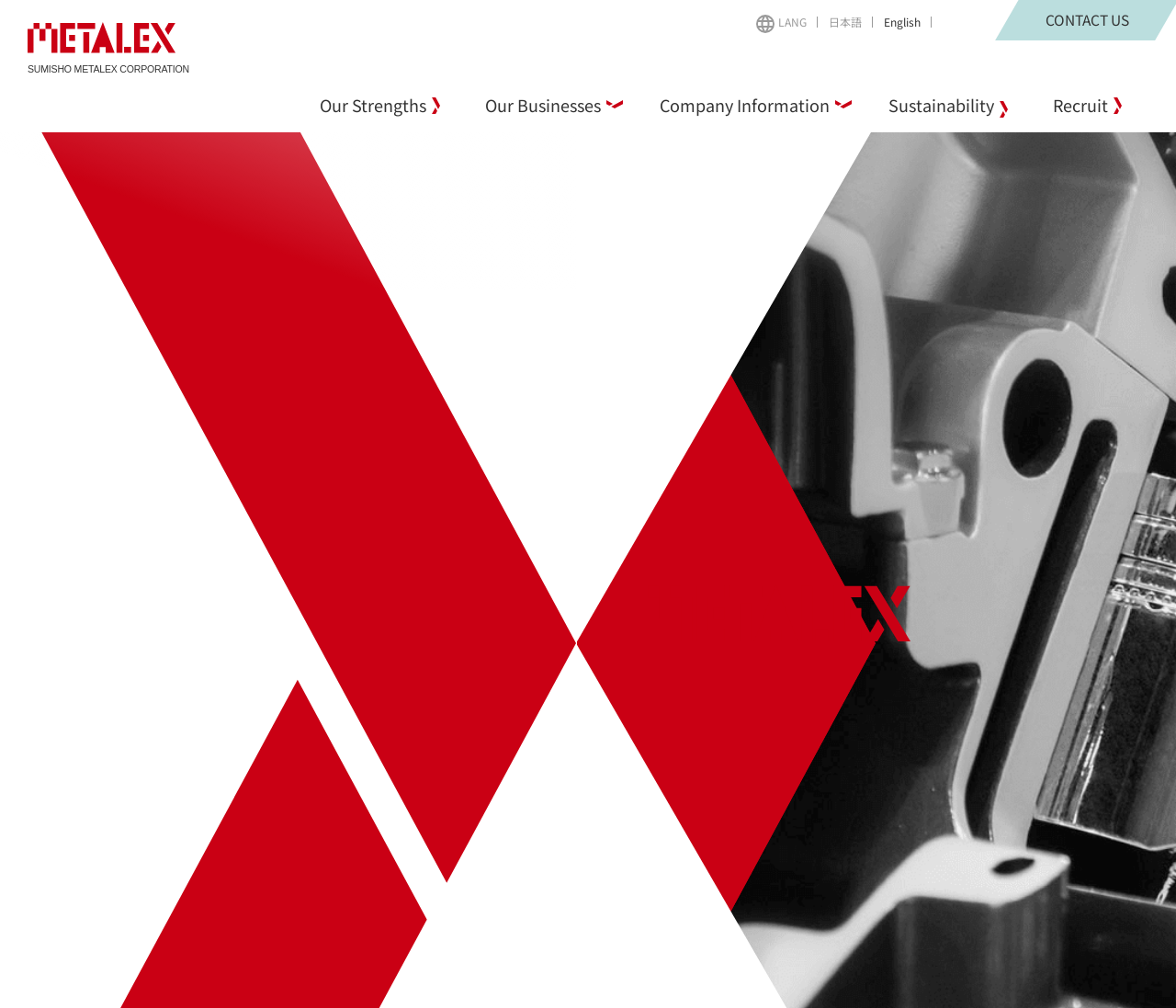Determine the bounding box coordinates for the HTML element described here: "日本語".

[0.696, 0.017, 0.742, 0.028]